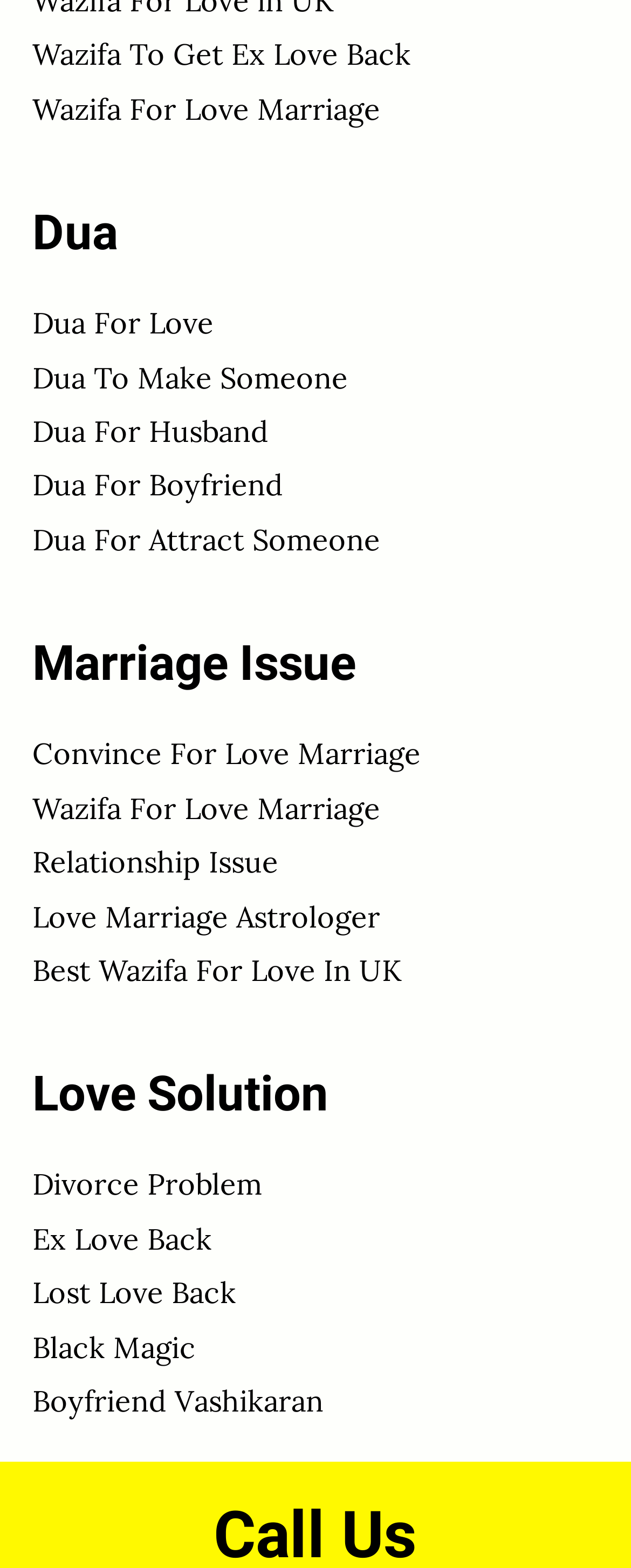Can you specify the bounding box coordinates for the region that should be clicked to fulfill this instruction: "Check out Boyfriend Vashikaran".

[0.051, 0.877, 0.949, 0.911]